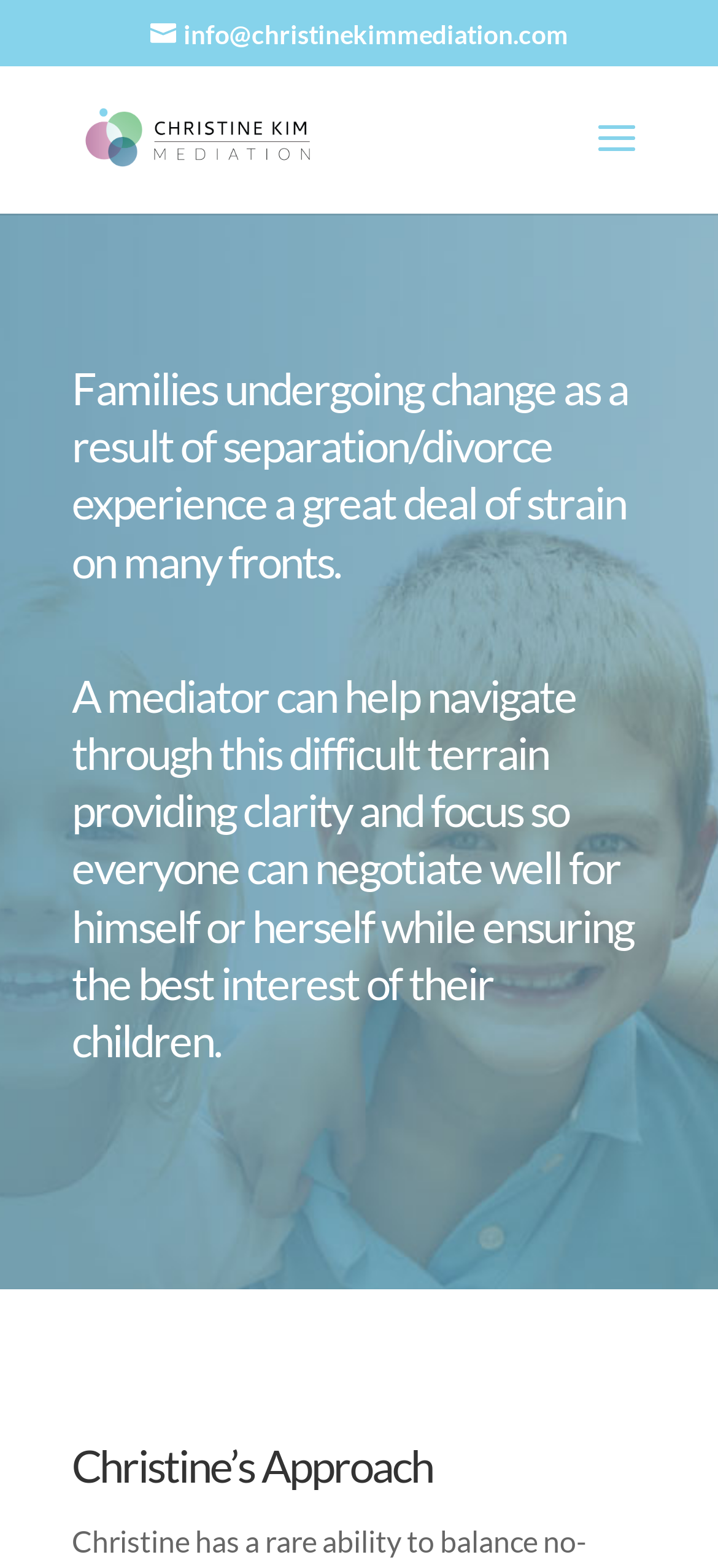What is the main issue faced by families during separation or divorce?
Please look at the screenshot and answer using one word or phrase.

Strain on many fronts